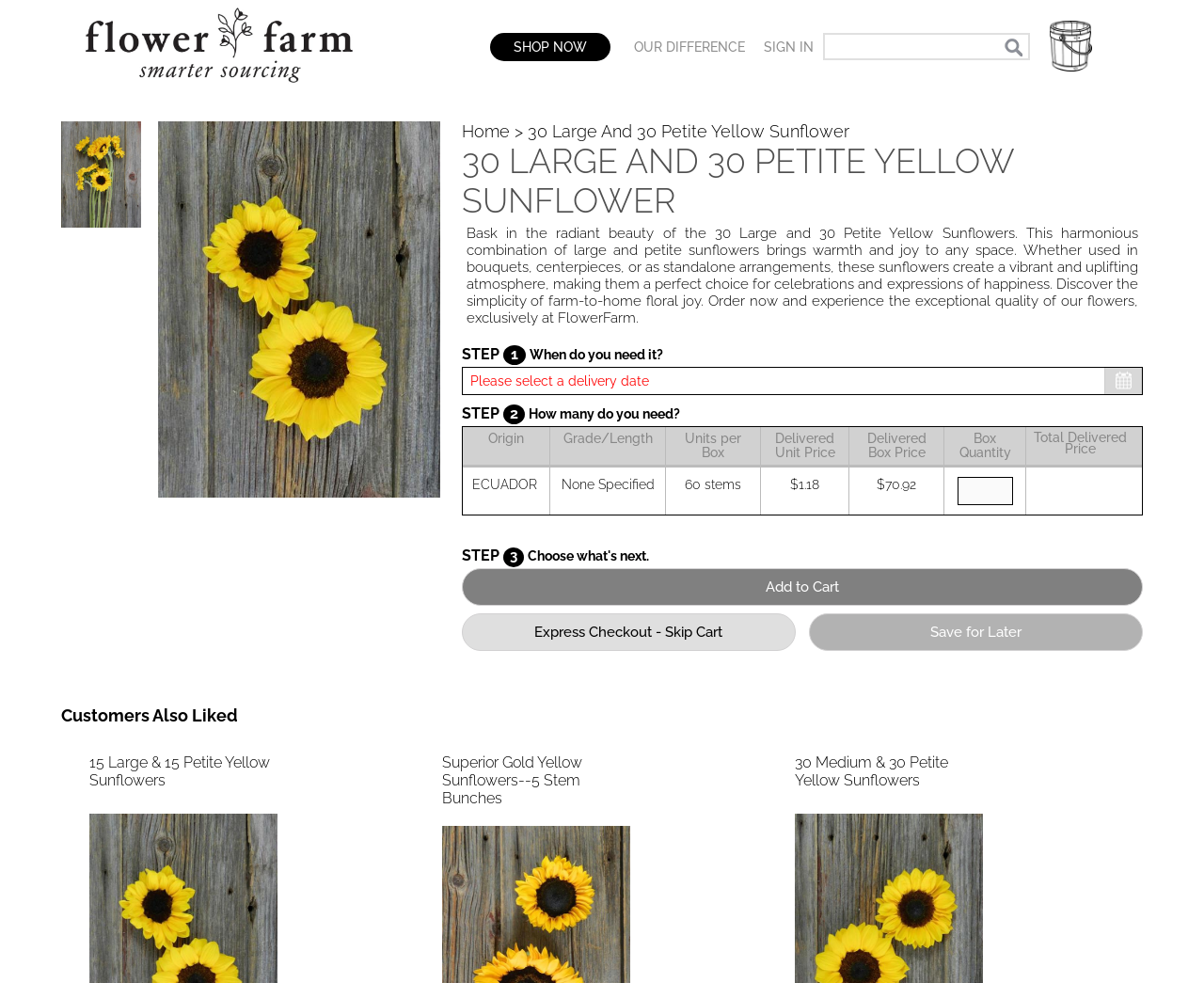Identify the bounding box for the given UI element using the description provided. Coordinates should be in the format (top-left x, top-left y, bottom-right x, bottom-right y) and must be between 0 and 1. Here is the description: Home

[0.383, 0.123, 0.423, 0.144]